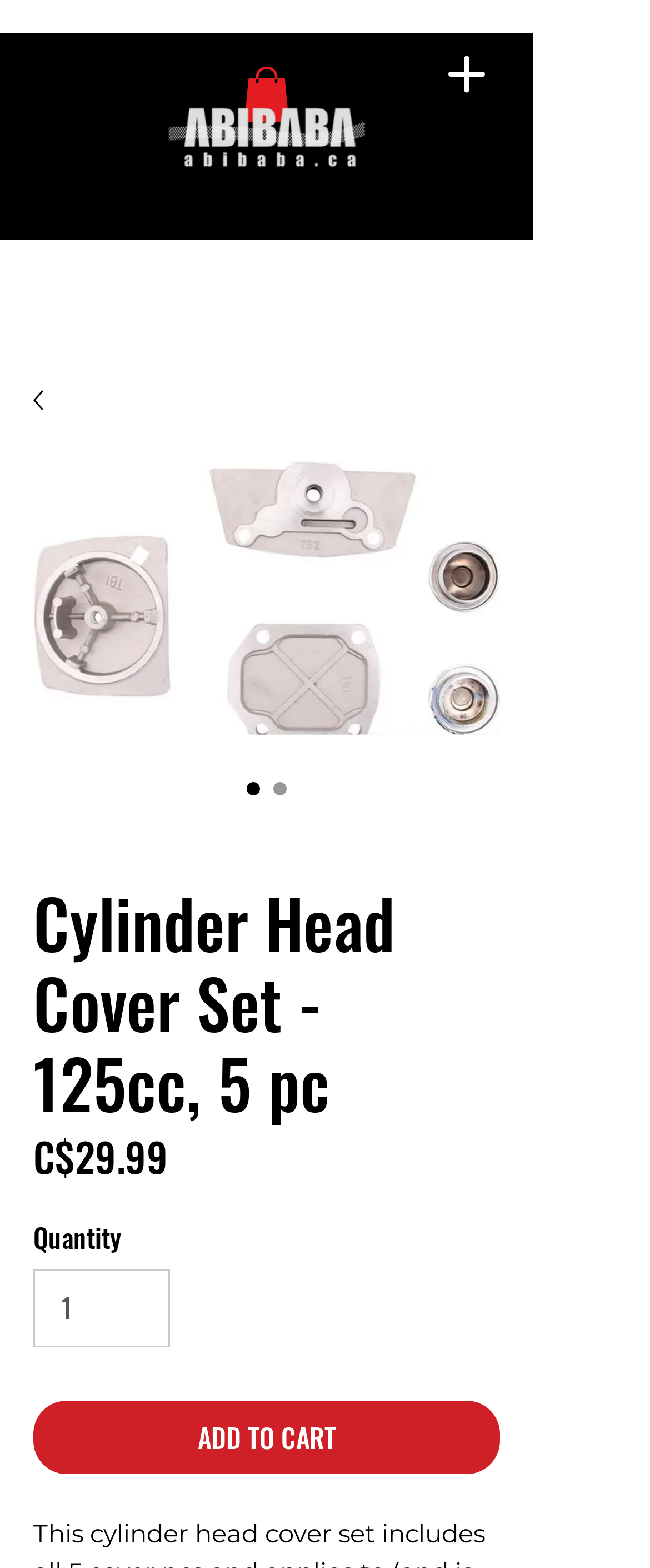Carefully observe the image and respond to the question with a detailed answer:
How many quantity options are available for the product?

I found the quantity options by looking at the spinbutton element that allows users to select a quantity. The minimum value is 1 and the maximum value is 99999, indicating that users can select any quantity within this range.